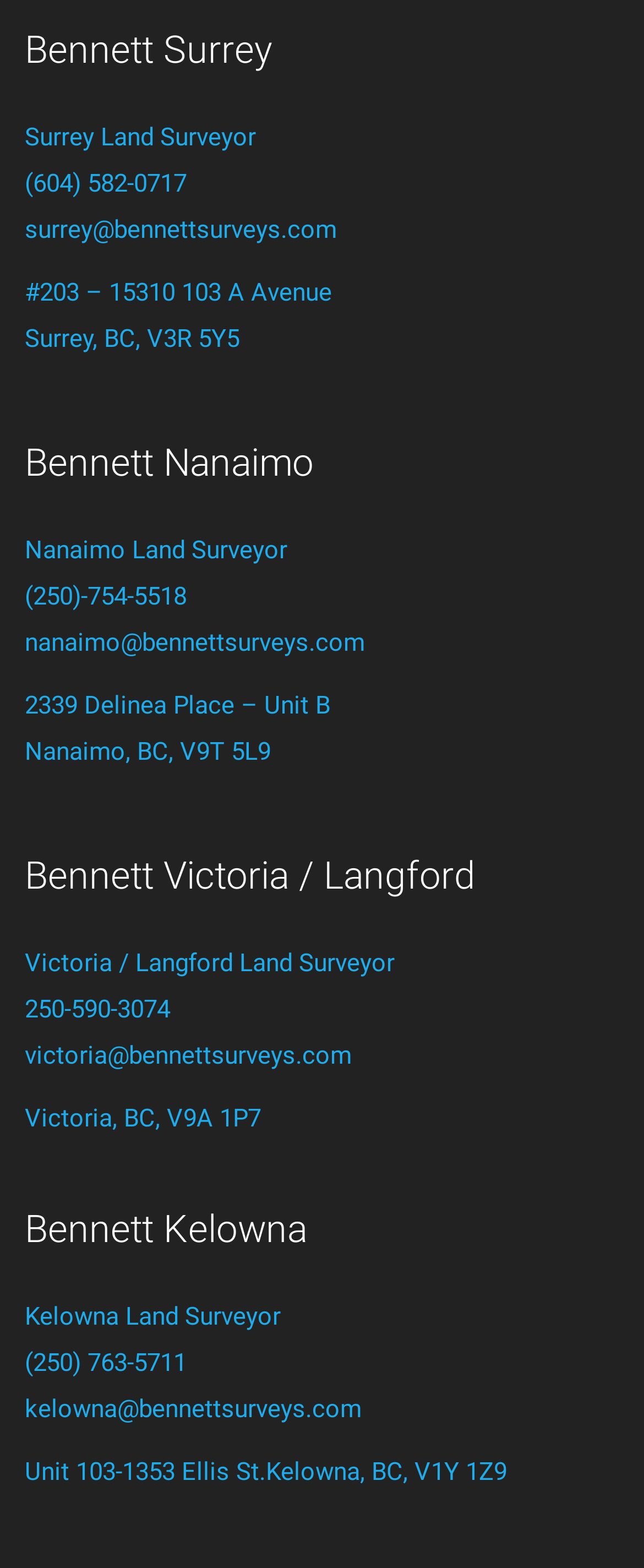Please specify the bounding box coordinates for the clickable region that will help you carry out the instruction: "Access my profile".

None